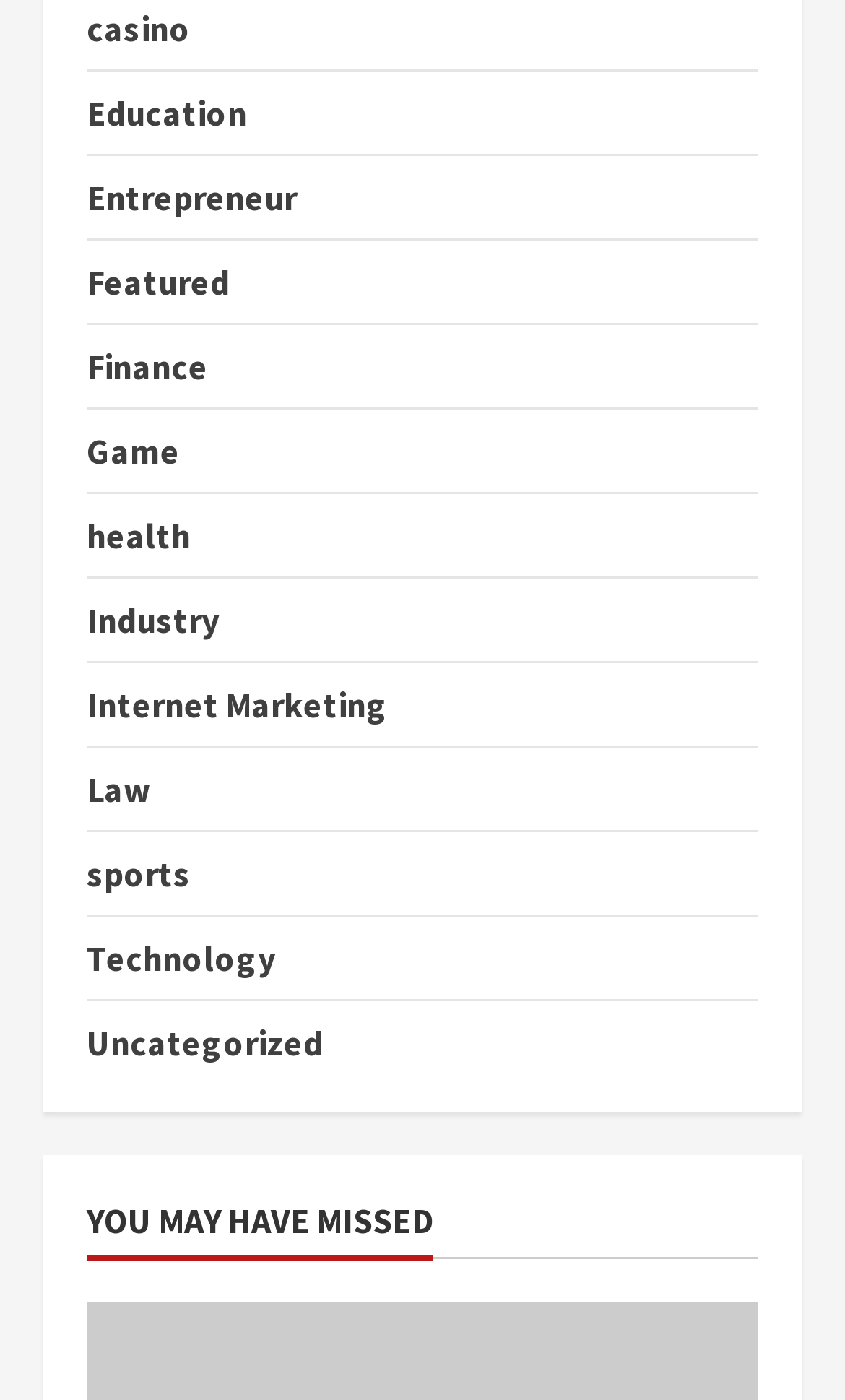Based on the image, give a detailed response to the question: What is the position of the link 'Technology'?

The link 'Technology' is located at the bottom of the list of links, making it the last category listed.